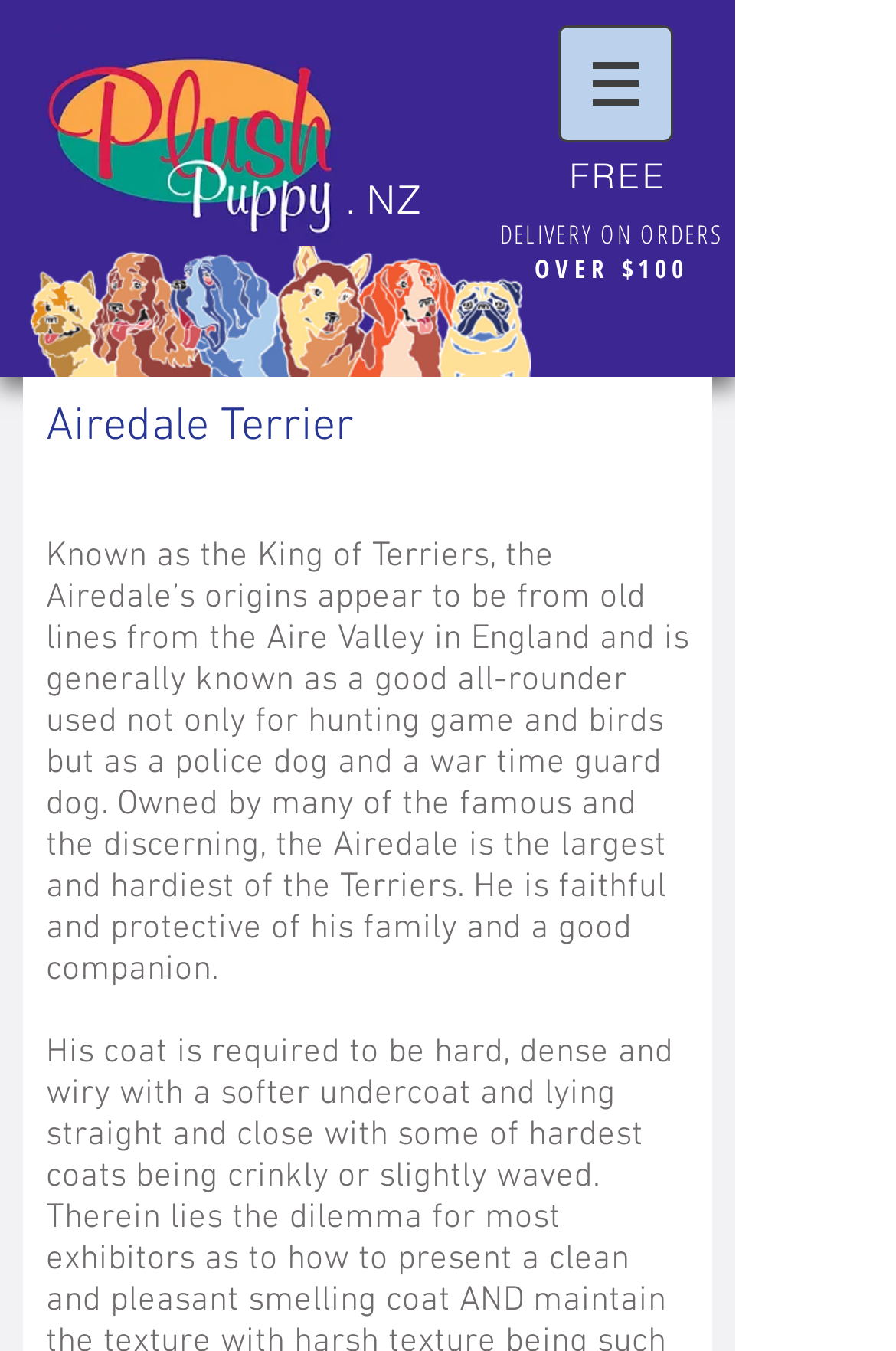Provide an in-depth caption for the elements present on the webpage.

The webpage is about the Airedale Terrier breed, with a focus on its characteristics and history. At the top left corner, there is a logo image with a blue background, which is also a link. Next to it, there is a navigation menu labeled "Site" with a button that has a popup menu. 

Below the logo, there are two headings: "NZ" and "FREE", which are positioned side by side. The "FREE" heading is slightly larger and more prominent. 

Underneath these headings, there is a section dedicated to the Airedale Terrier breed. The title "Airedale Terrier" is displayed prominently, followed by a brief description of the breed. The text describes the Airedale Terrier as the "King of Terriers", originating from England, and being a versatile dog used for hunting, police work, and as a guard dog. It also mentions that the breed is loyal and protective of its family, making it a good companion.